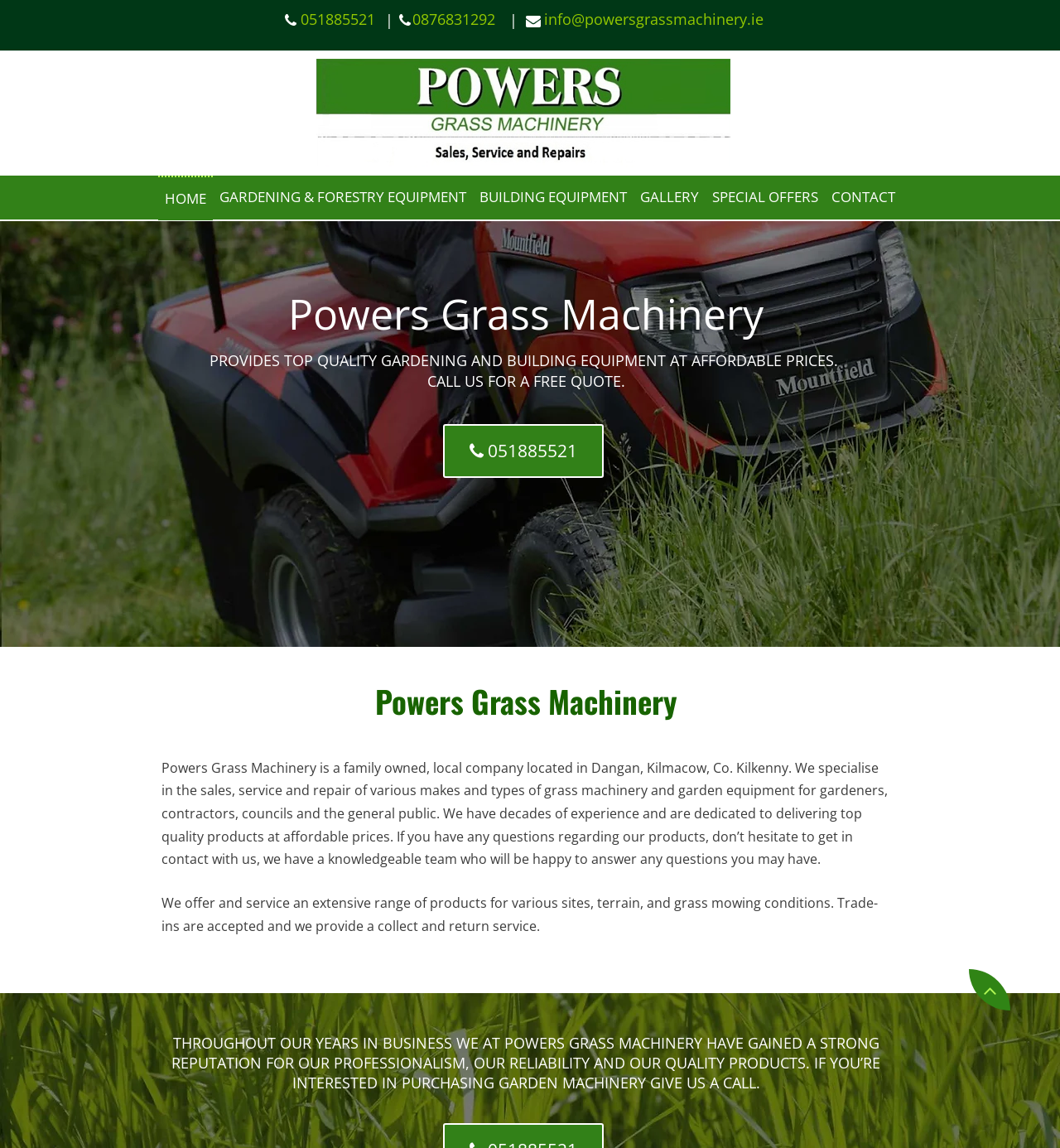Find the bounding box coordinates for the element described here: "GARDENING & FORESTRY EQUIPMENT".

[0.2, 0.153, 0.446, 0.19]